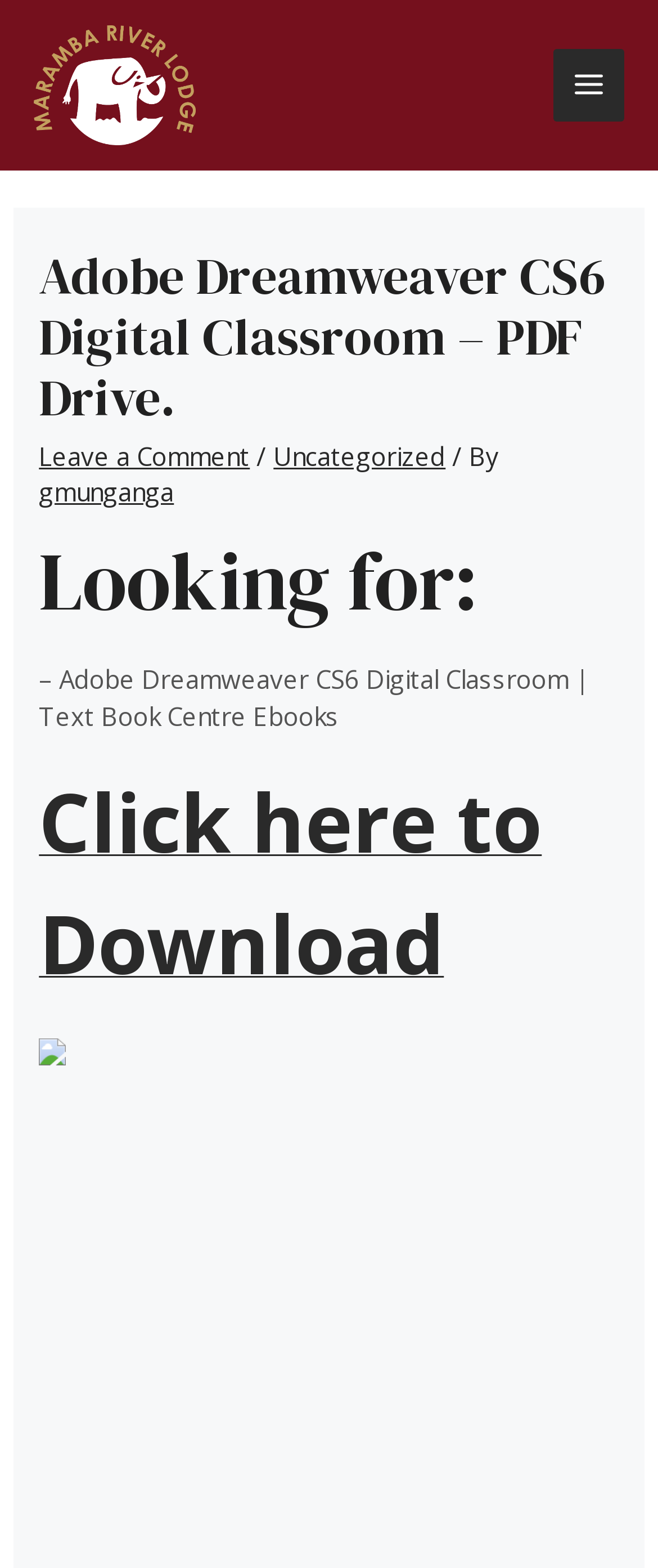Who is the author of the article?
Provide a detailed answer to the question using information from the image.

The author of the article is obtained from the link 'gmunganga' which is located below the main heading and above the text 'Looking for:'.